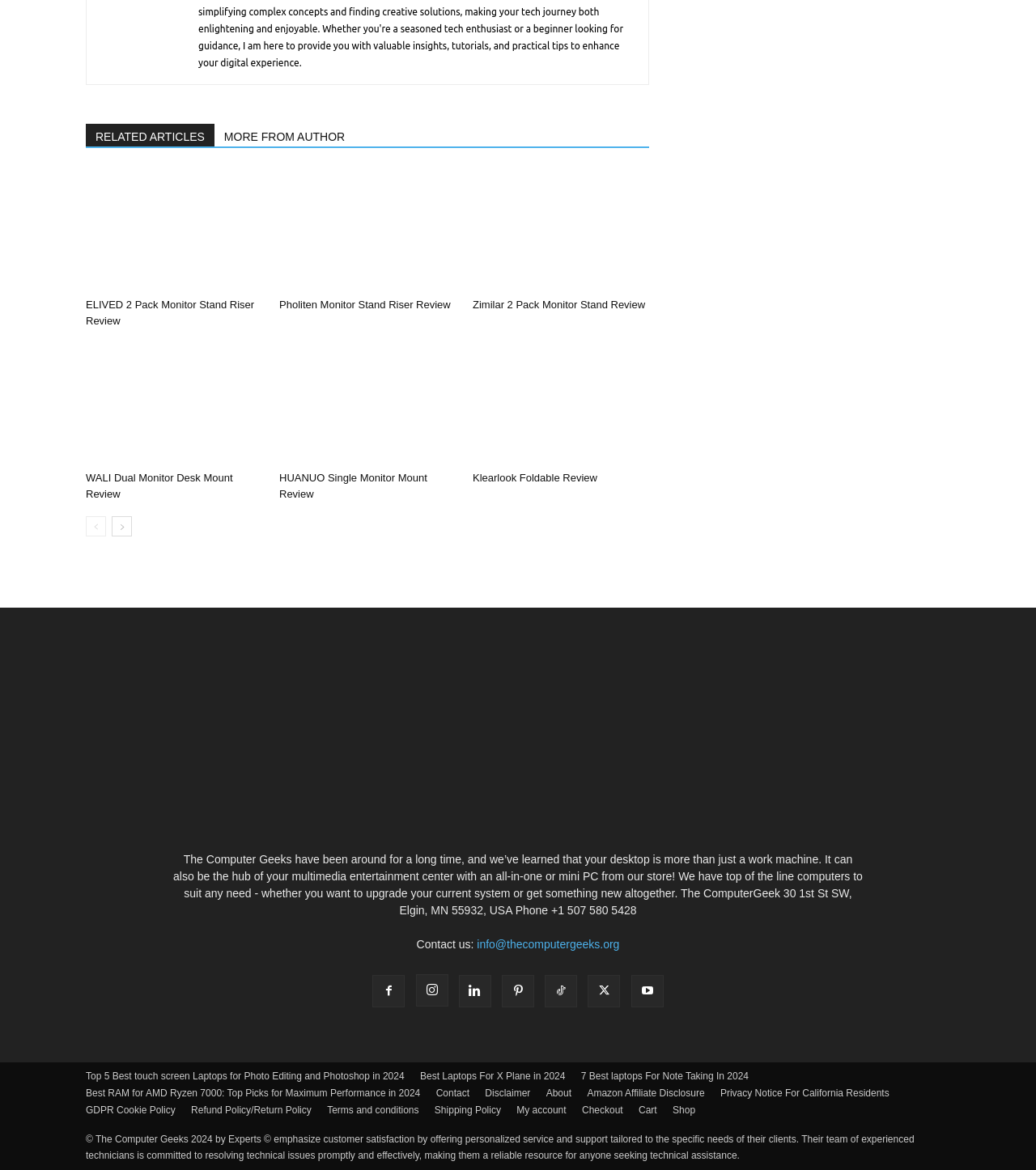Find the bounding box coordinates of the element you need to click on to perform this action: 'Contact the Computer Geeks'. The coordinates should be represented by four float values between 0 and 1, in the format [left, top, right, bottom].

[0.46, 0.802, 0.598, 0.813]